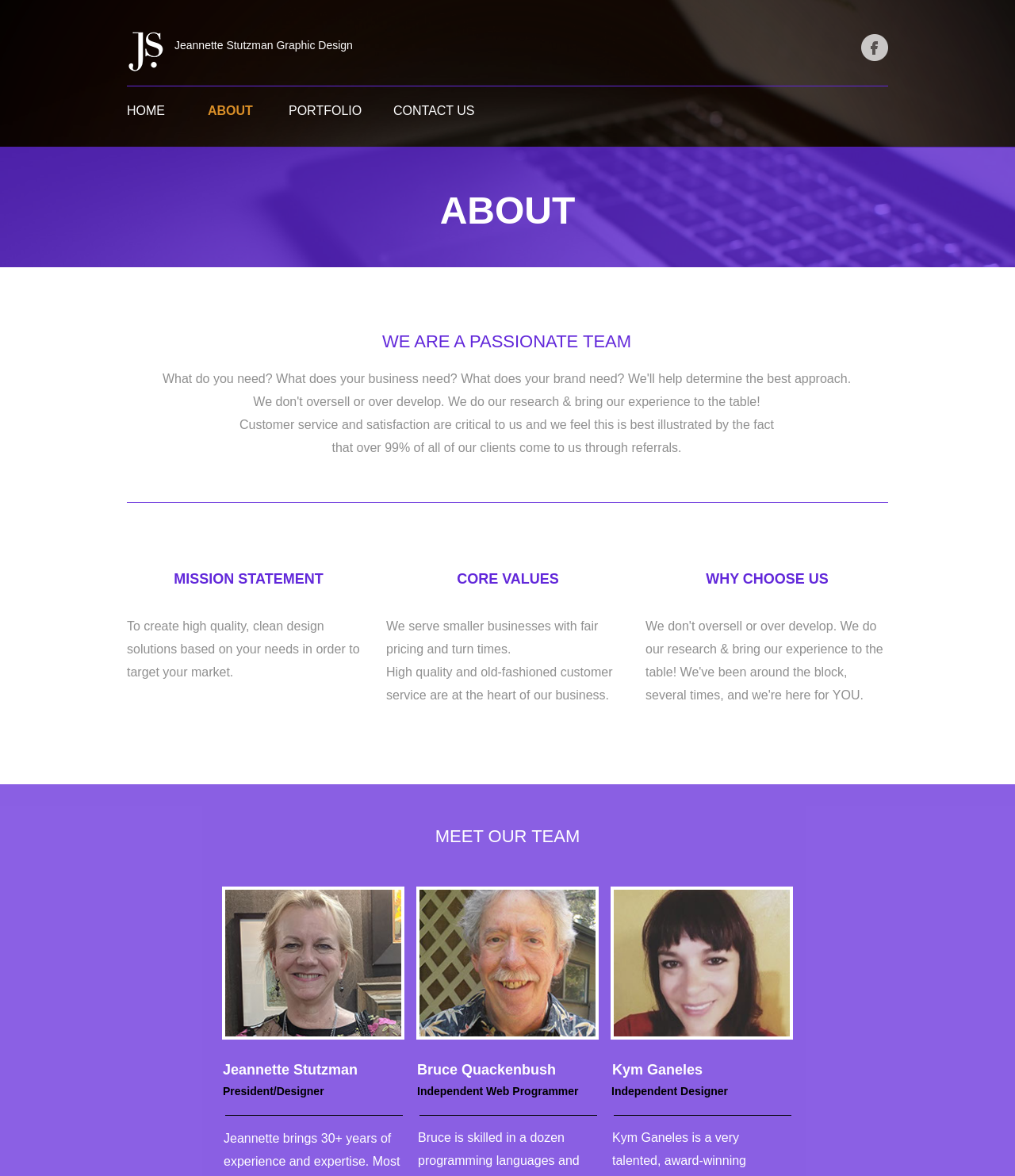What is the mission of the company?
Based on the image, provide a one-word or brief-phrase response.

To create high quality design solutions